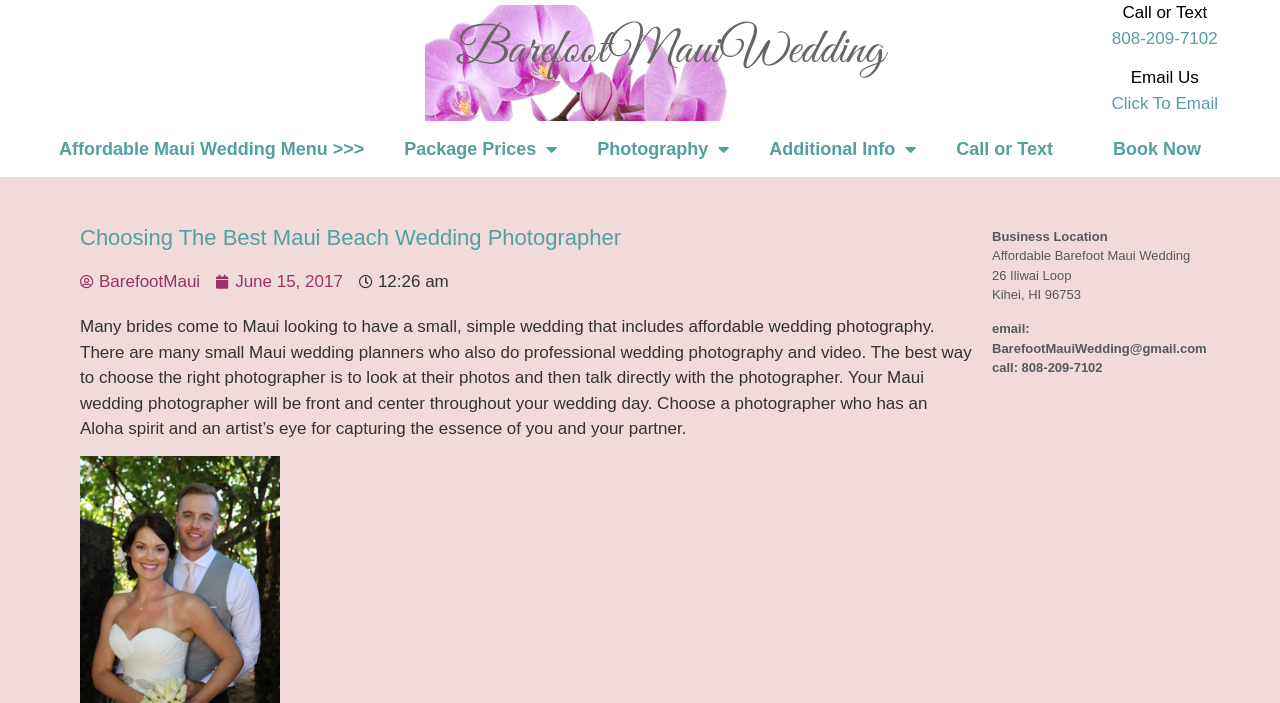What is the business location of the wedding photographer?
Could you give a comprehensive explanation in response to this question?

I found the business location by looking at the static text 'Business Location' and the subsequent static texts that provide the address.